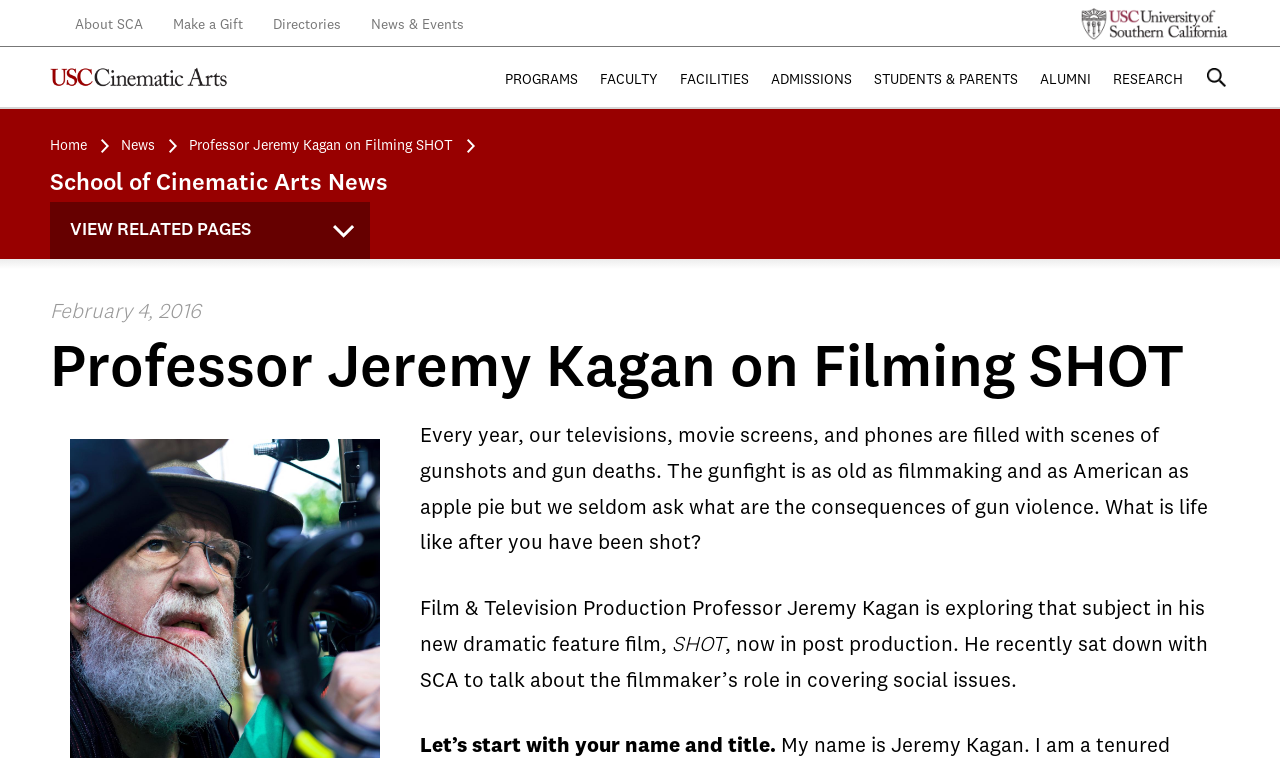Locate the bounding box coordinates of the segment that needs to be clicked to meet this instruction: "view programs".

[0.388, 0.079, 0.459, 0.132]